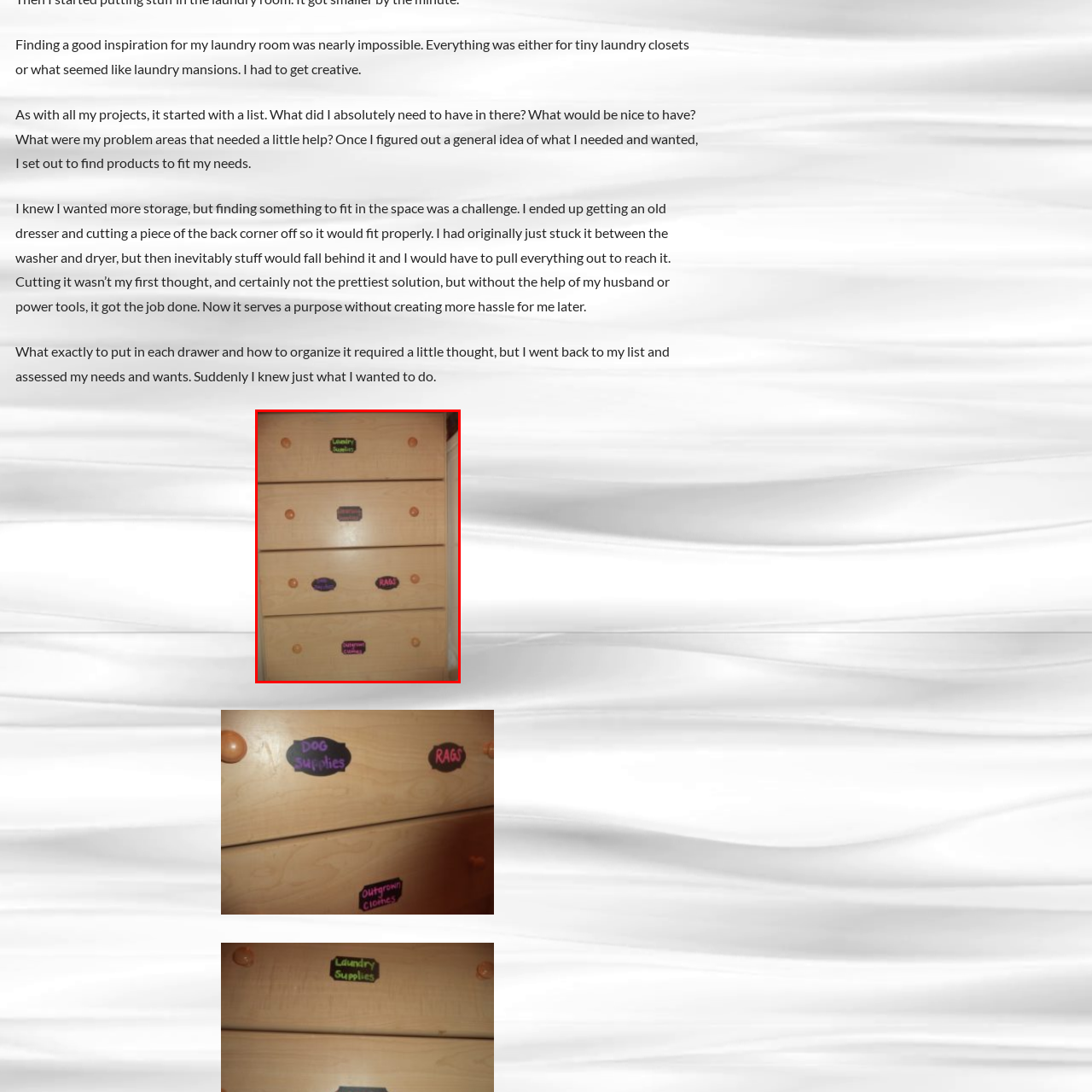Write a thorough description of the contents of the image marked by the red outline.

The image showcases a wooden dresser that has been creatively repurposed for laundry organization. It features four drawers, each adorned with colorful labels that identify their contents. The labels read "Laundry Supplies," "Rags," and "Other Cloths," indicating a thoughtful approach to organizing essential items commonly found in a laundry room. The warm wood finish of the dresser is complemented by round wooden knobs, providing a functional yet aesthetically pleasing storage solution. This repurposed piece not only maximizes available space but also adds a personal touch to the laundry area, reflecting a clear intent to enhance both utility and style.